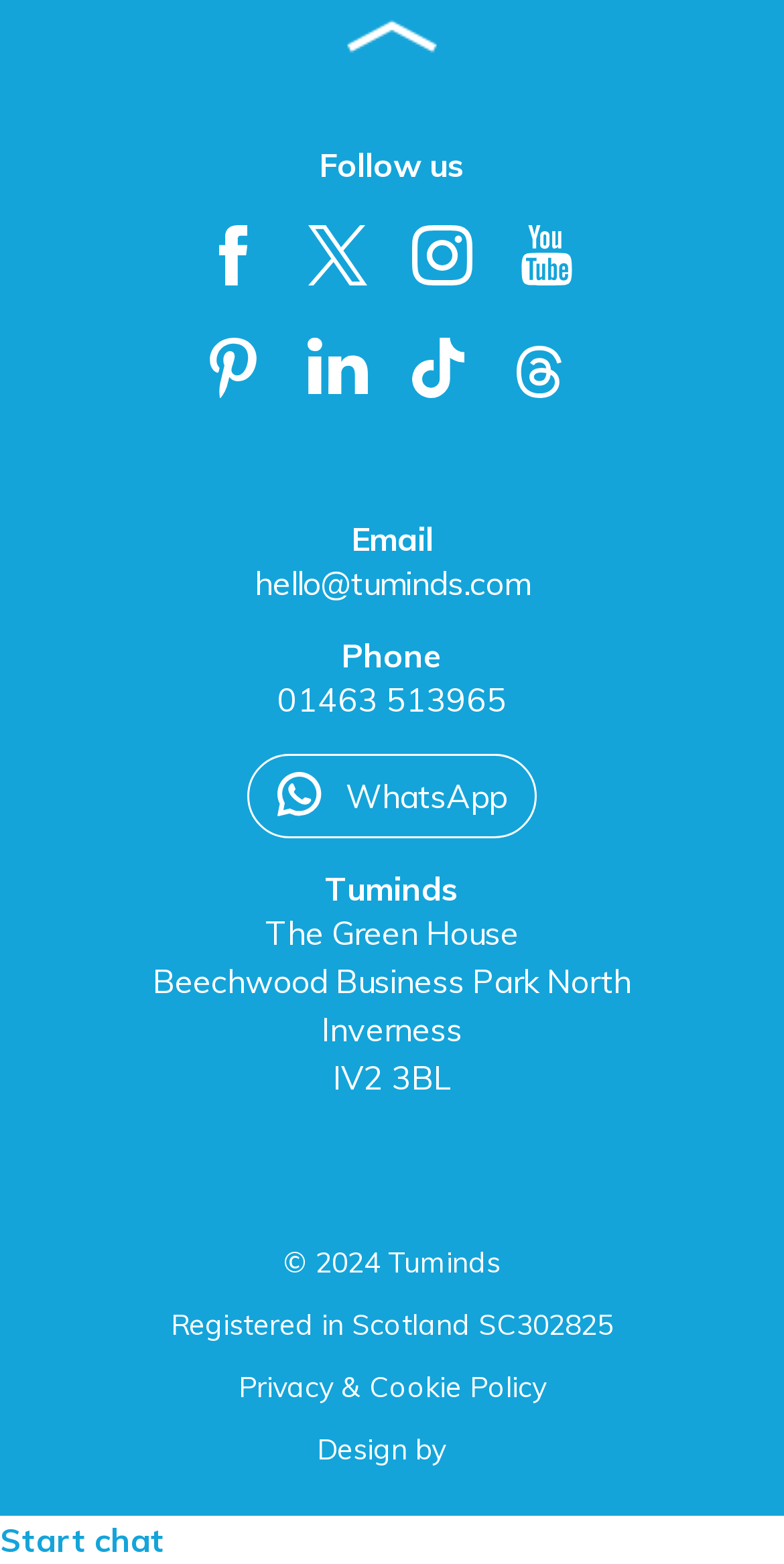What is the company's registration number?
Deliver a detailed and extensive answer to the question.

The company's registration number can be found at the bottom of the webpage, in the static text 'Registered in Scotland SC302825'. This indicates that the company is registered in Scotland with the number SC302825.